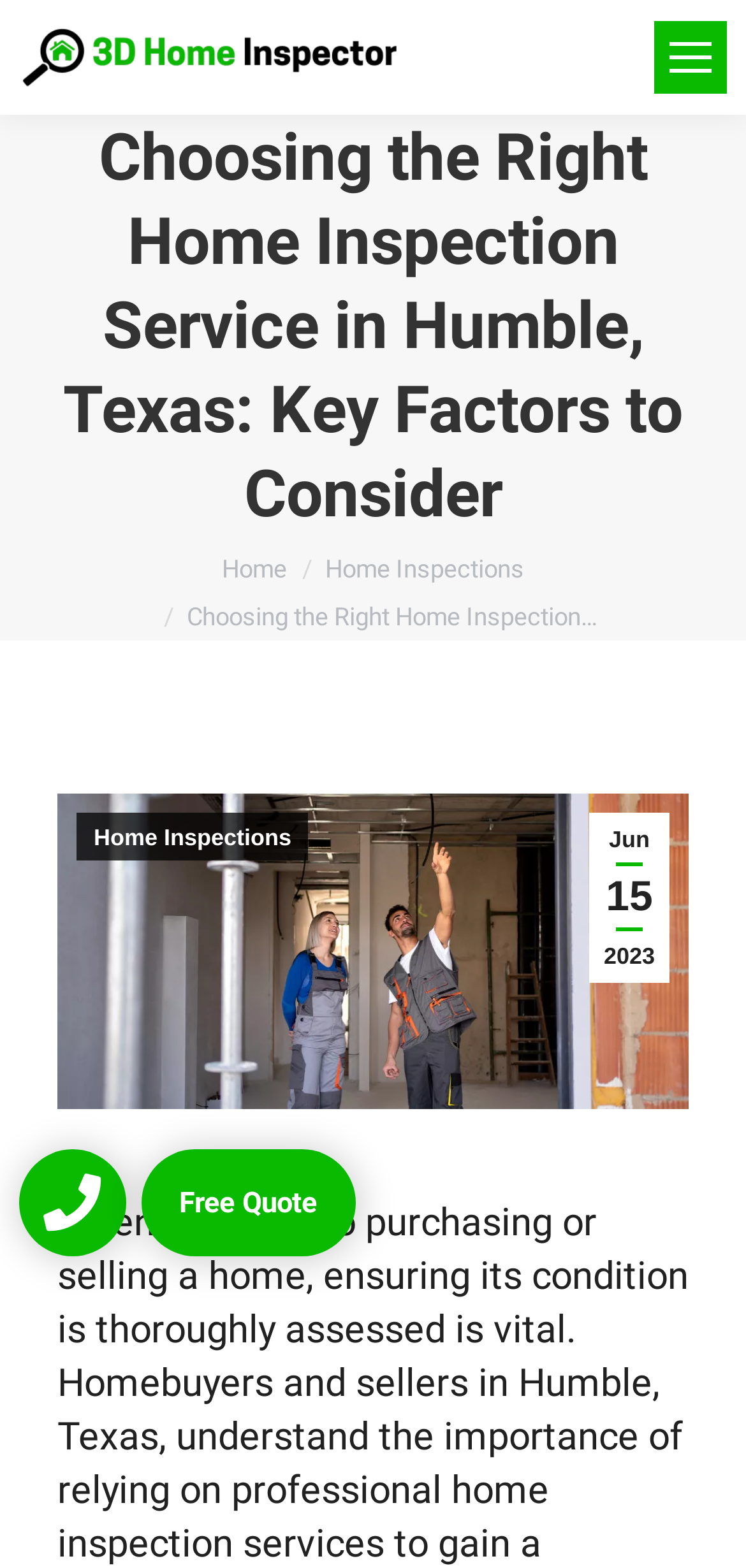Determine the bounding box coordinates of the section to be clicked to follow the instruction: "Check chanel allure homme sport extreme". The coordinates should be given as four float numbers between 0 and 1, formatted as [left, top, right, bottom].

None